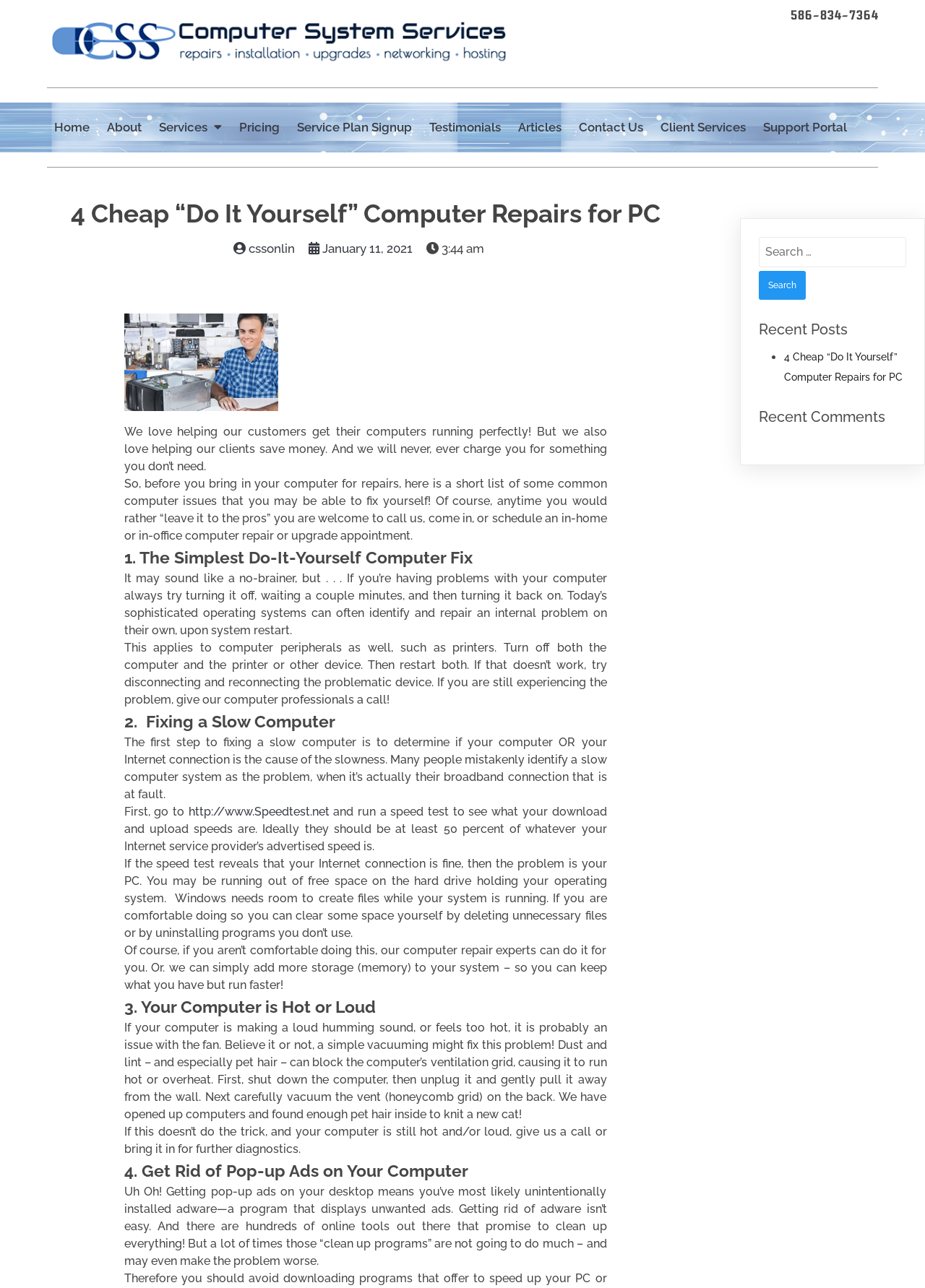Extract the bounding box for the UI element that matches this description: "alt="Computer Repair Dryden Michigan" title="computer-repair-sterling-ht"".

[0.056, 0.036, 0.547, 0.048]